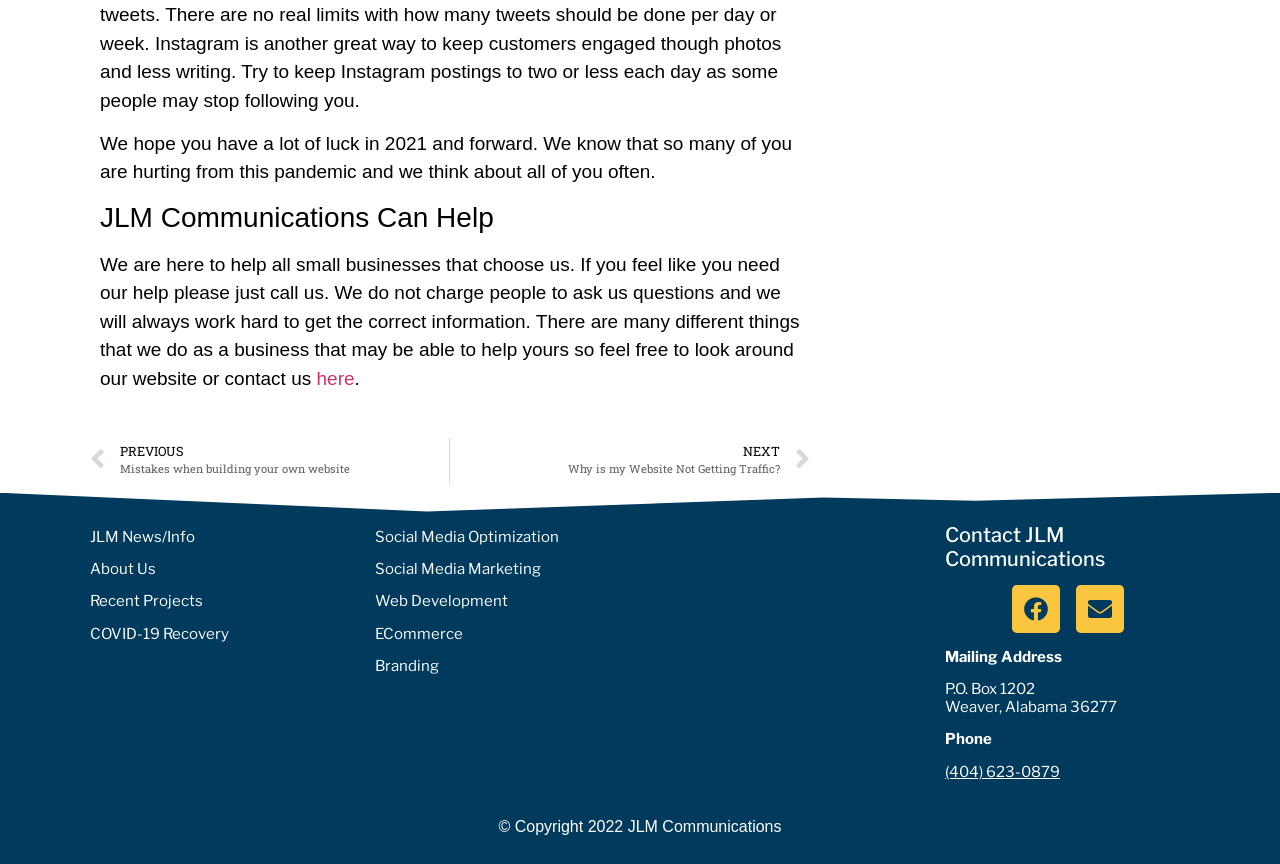Locate the bounding box coordinates of the clickable area to execute the instruction: "Click on 'JLM News/Info'". Provide the coordinates as four float numbers between 0 and 1, represented as [left, top, right, bottom].

[0.07, 0.611, 0.152, 0.631]